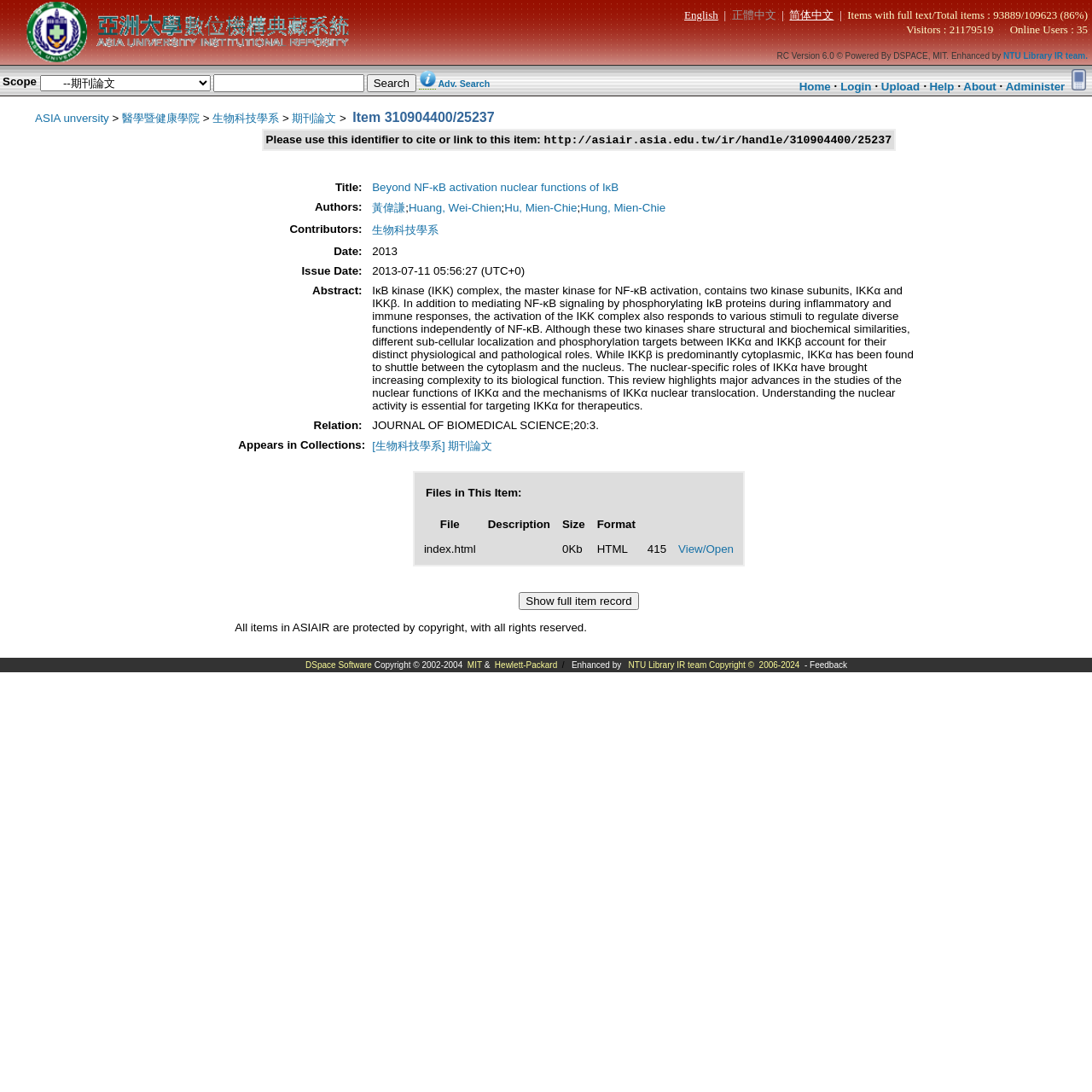Please pinpoint the bounding box coordinates for the region I should click to adhere to this instruction: "View the item details".

[0.031, 0.1, 1.0, 0.116]